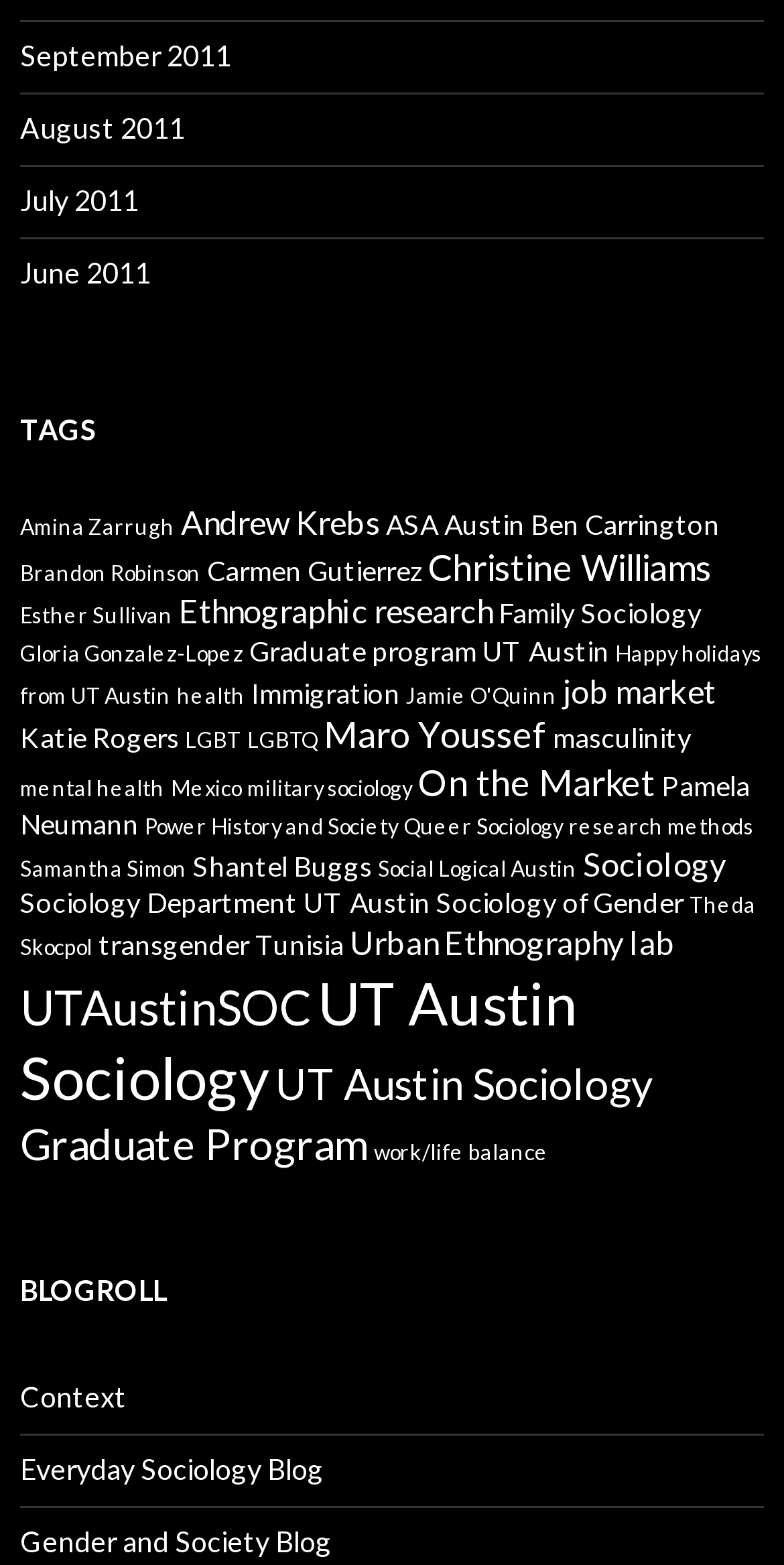Pinpoint the bounding box coordinates of the area that must be clicked to complete this instruction: "Check out the UT Austin Sociology blog".

[0.026, 0.617, 0.738, 0.711]